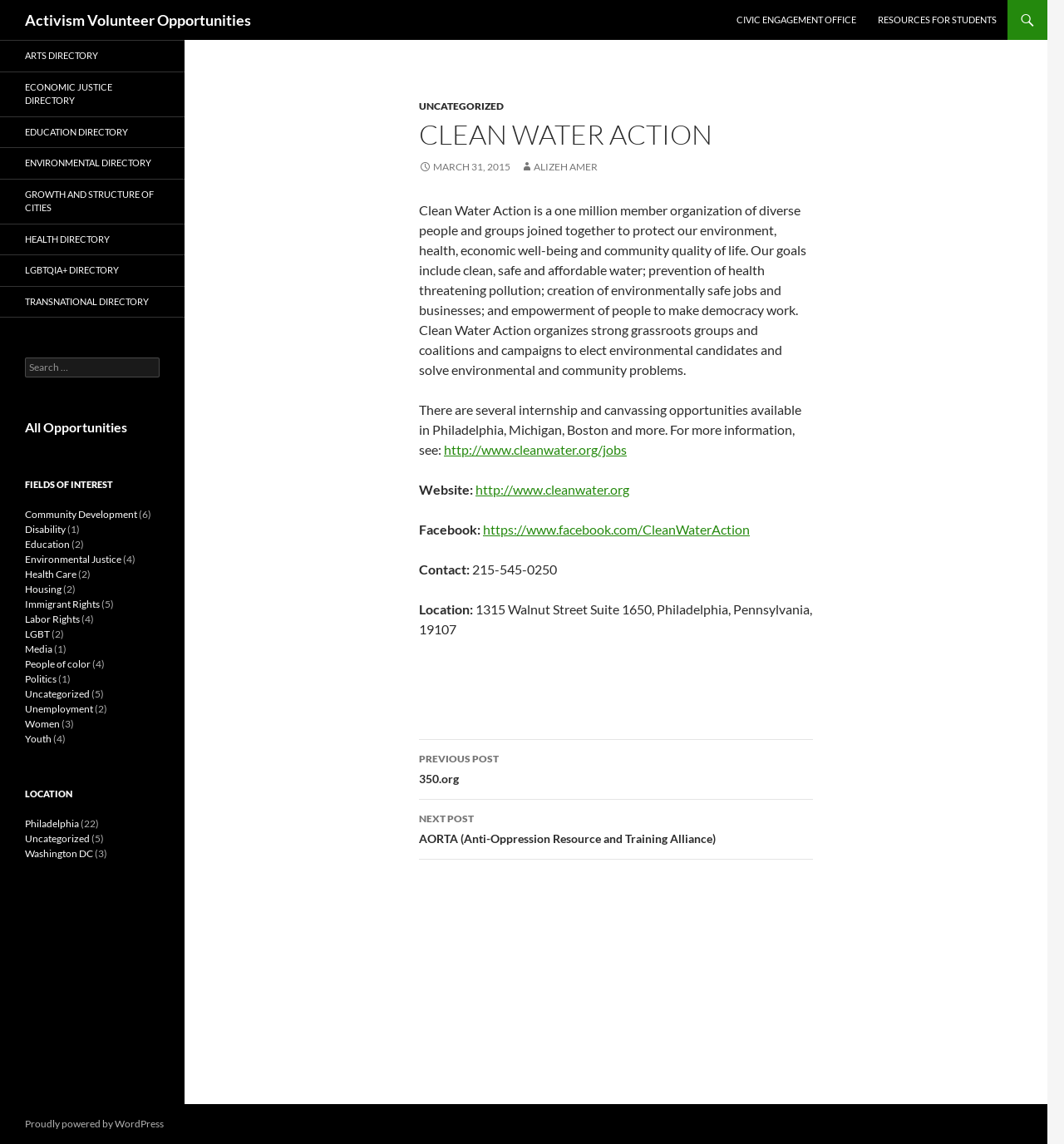What are the internship and canvassing opportunities available in?
Give a one-word or short phrase answer based on the image.

Philadelphia, Michigan, Boston and more